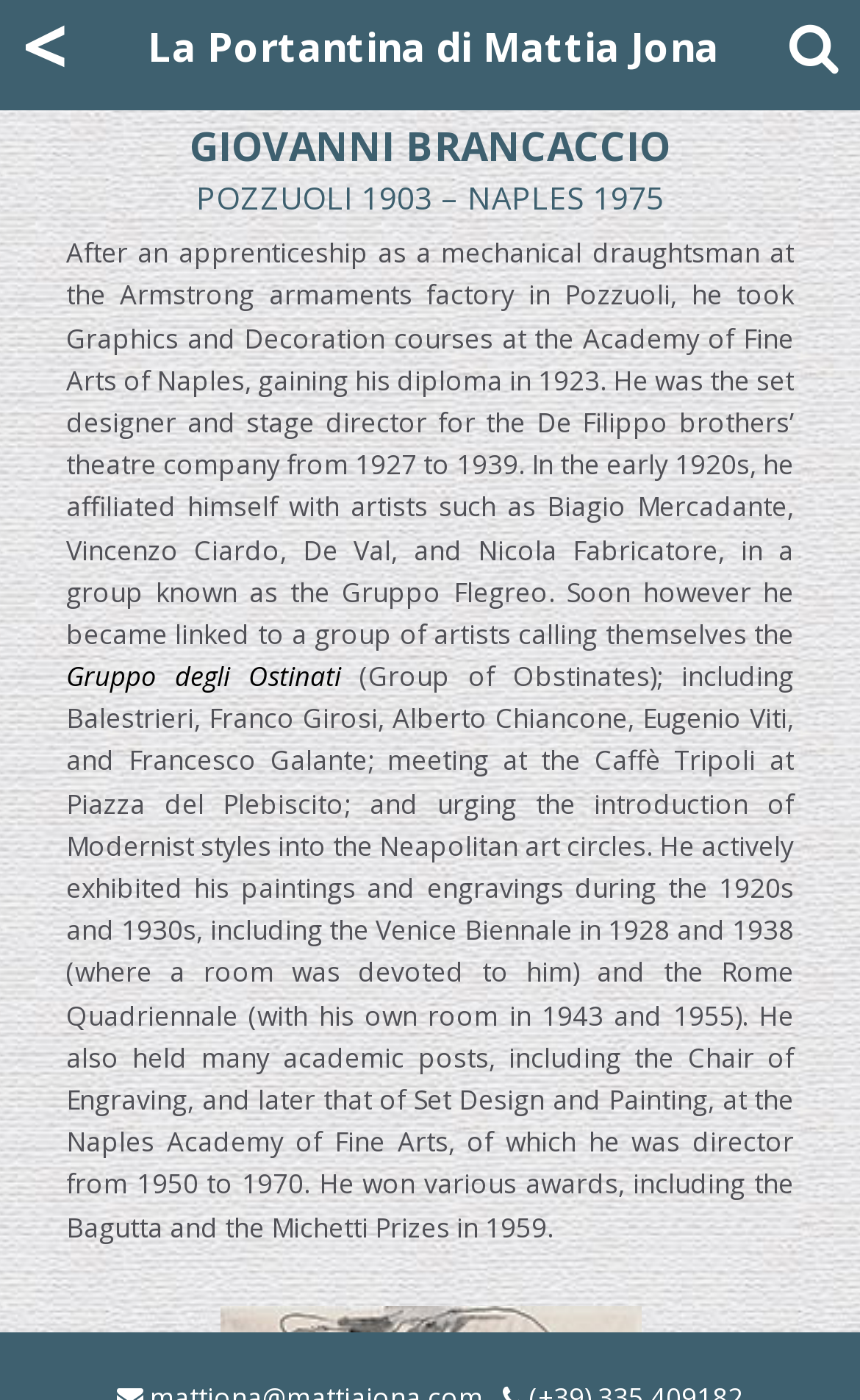Describe all visible elements and their arrangement on the webpage.

The webpage is about Mattia Jona, an artist, and his biography. At the top left, there is a small link with a single character '<'. Next to it, a larger link with the text 'La Portantina di Mattia Jona' spans across the top of the page. On the top right, there is a search button labeled 'cerca'.

Below the links, there is a section with the artist's name 'GIOVANNI BRANCACCIO' in a prominent font, followed by his birth and death dates 'POZZUOLI 1903 – NAPLES 1975'.

The main content of the page is a biographical text about Mattia Jona, which occupies most of the page. The text describes his early life, education, and career as a set designer, stage director, and artist. It mentions his affiliation with various art groups, exhibitions, and awards he received. The text is divided into three paragraphs, with the first paragraph describing his early life and education, the second paragraph discussing his affiliation with the Gruppo Flegreo and Gruppo degli Ostinati, and the third paragraph detailing his exhibitions and academic posts.

Overall, the webpage is a simple and informative page about Mattia Jona's life and career, with a focus on his artistic achievements.